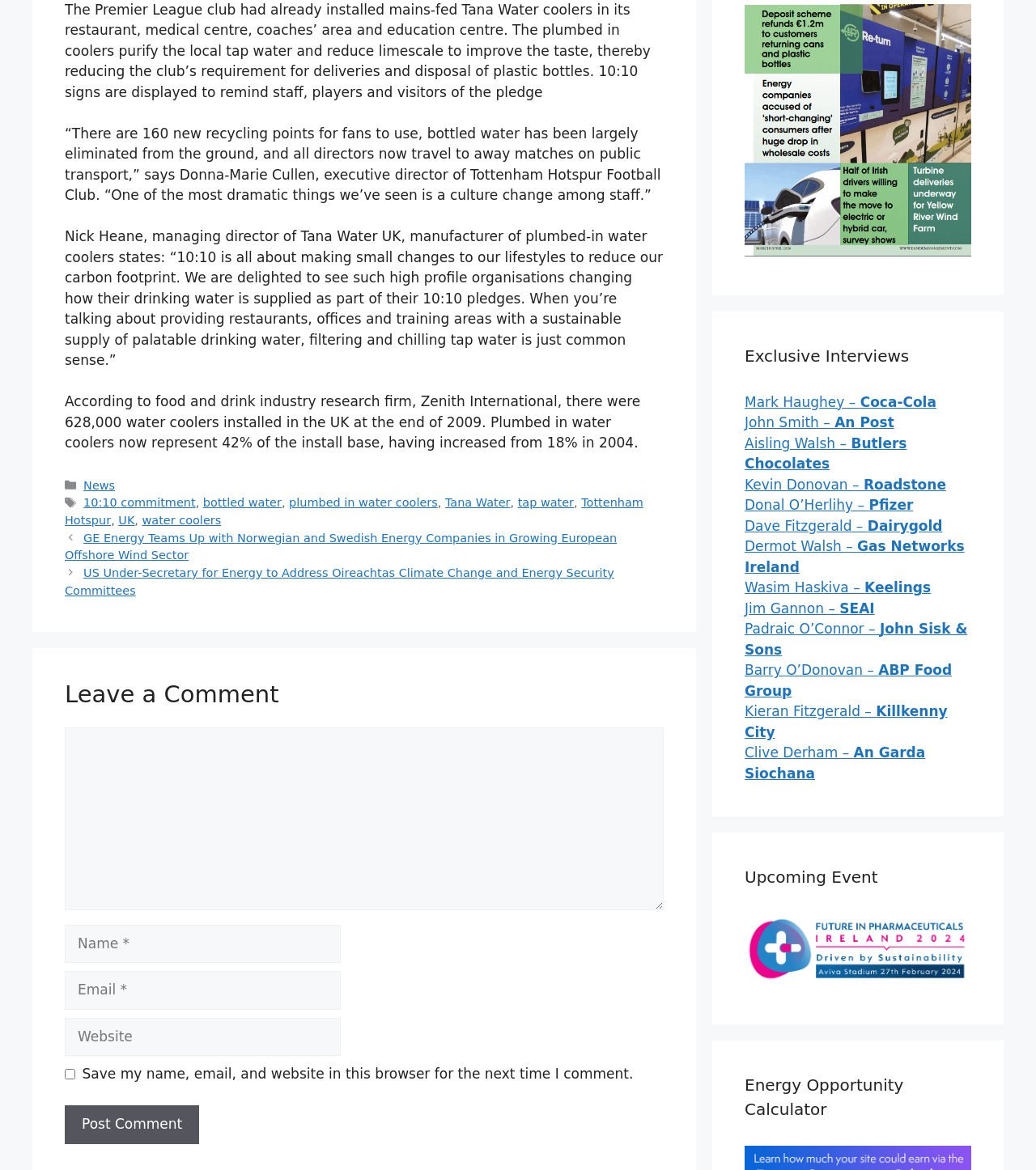Bounding box coordinates are to be given in the format (top-left x, top-left y, bottom-right x, bottom-right y). All values must be floating point numbers between 0 and 1. Provide the bounding box coordinate for the UI element described as: water coolers

[0.137, 0.439, 0.213, 0.45]